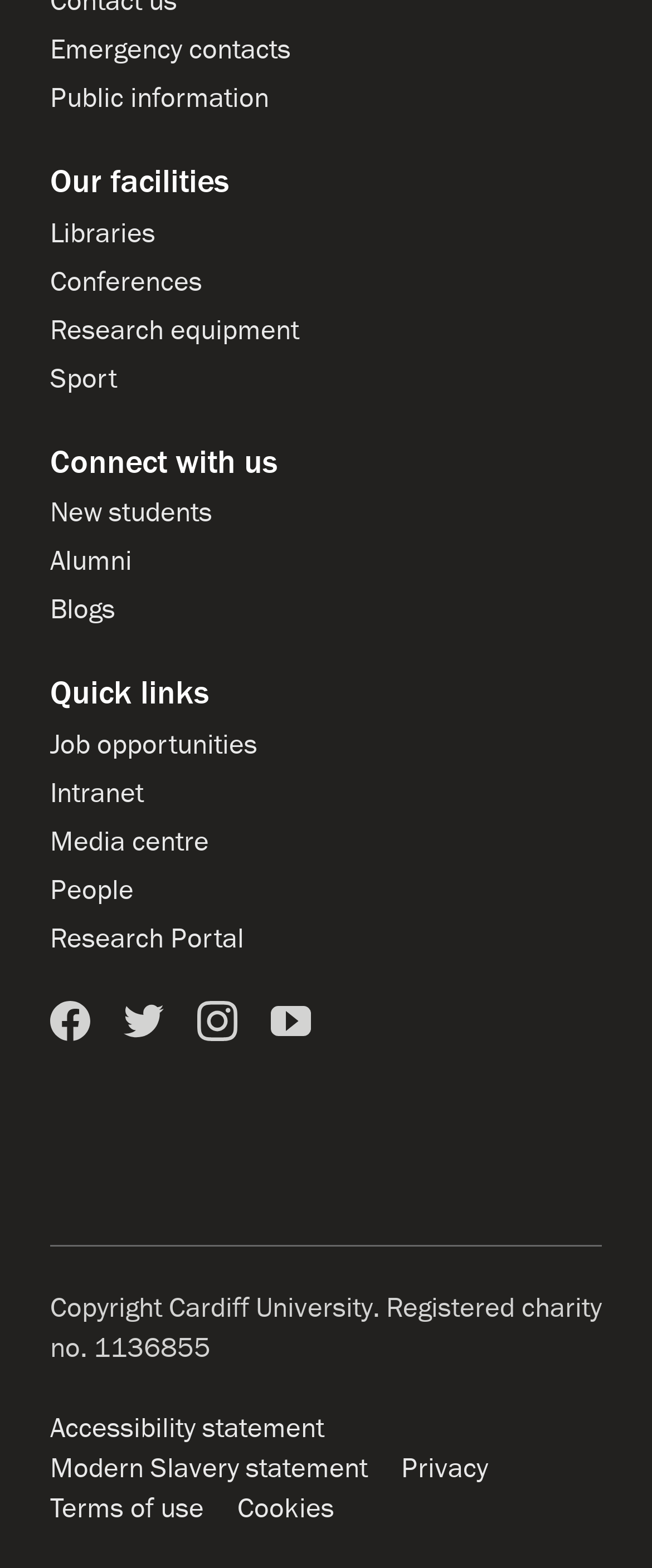Determine the bounding box coordinates of the region that needs to be clicked to achieve the task: "View libraries at Cardiff University".

[0.077, 0.138, 0.238, 0.16]